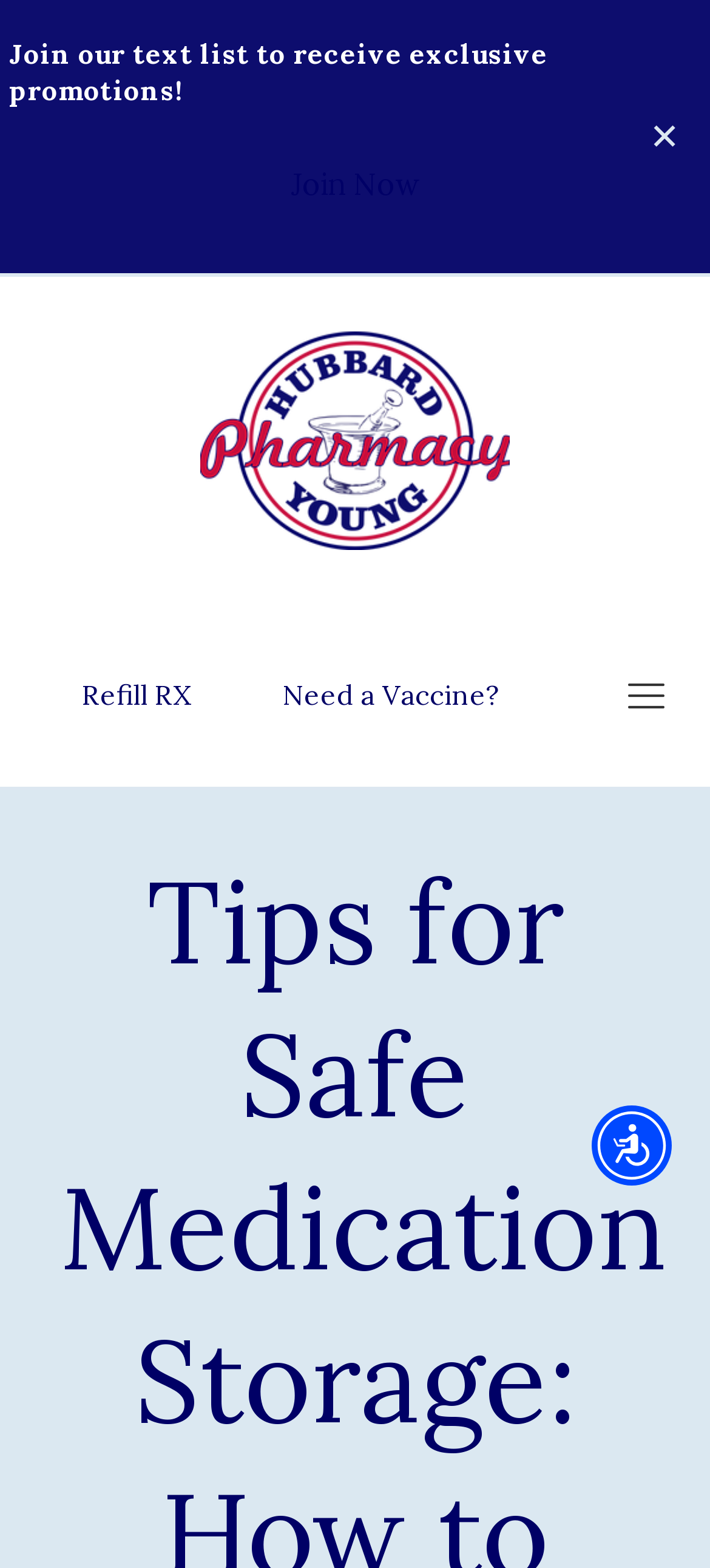Identify the bounding box coordinates for the UI element described as follows: "aria-label="Accessibility Menu" title="Accessibility Menu"". Ensure the coordinates are four float numbers between 0 and 1, formatted as [left, top, right, bottom].

[0.833, 0.705, 0.946, 0.756]